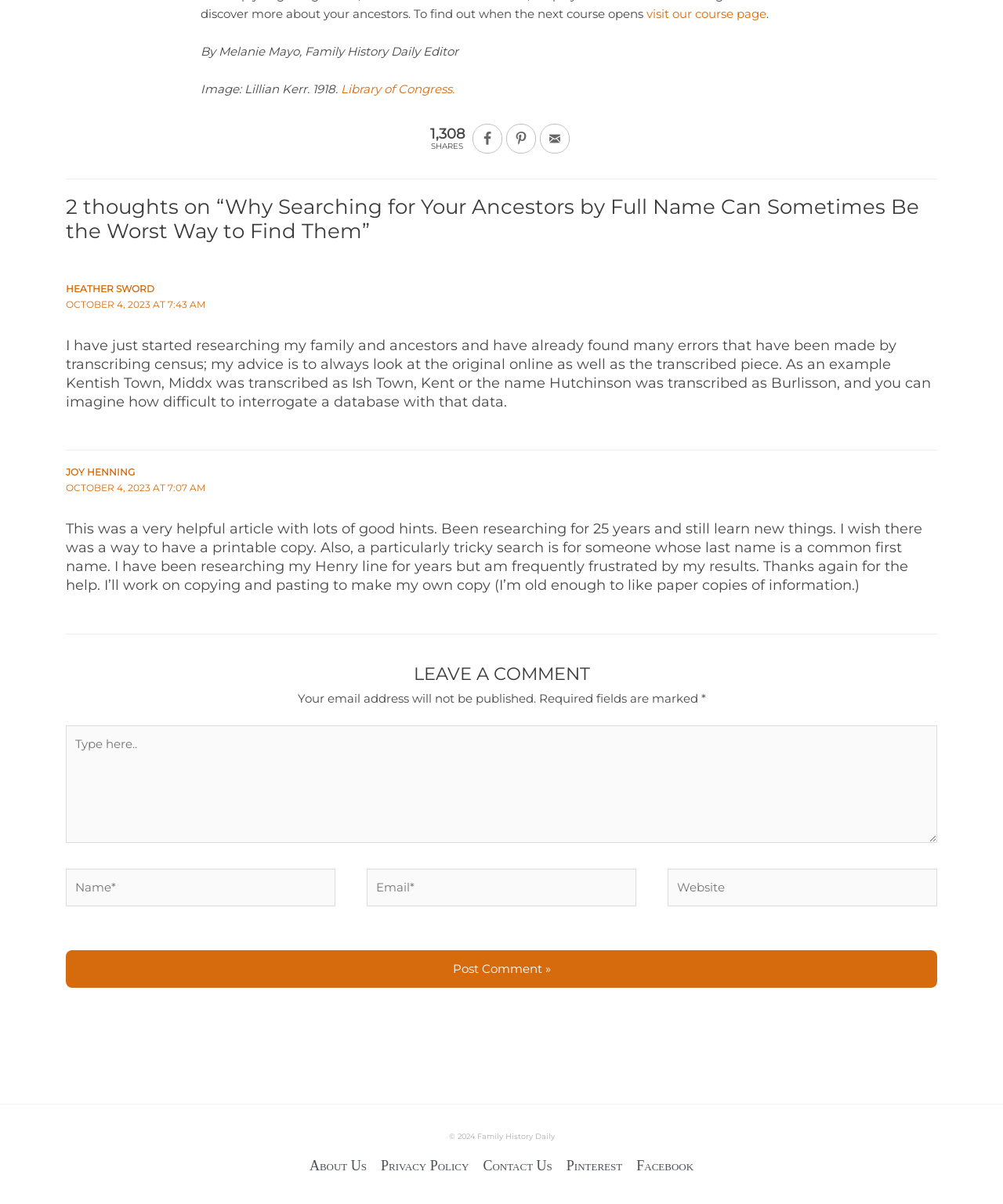What is the name of the first commenter?
Look at the image and construct a detailed response to the question.

The name of the first commenter can be found in the StaticText element with the text 'HEATHER SWORD' located within the first comment section. This element is likely indicating the name of the person who made the comment.